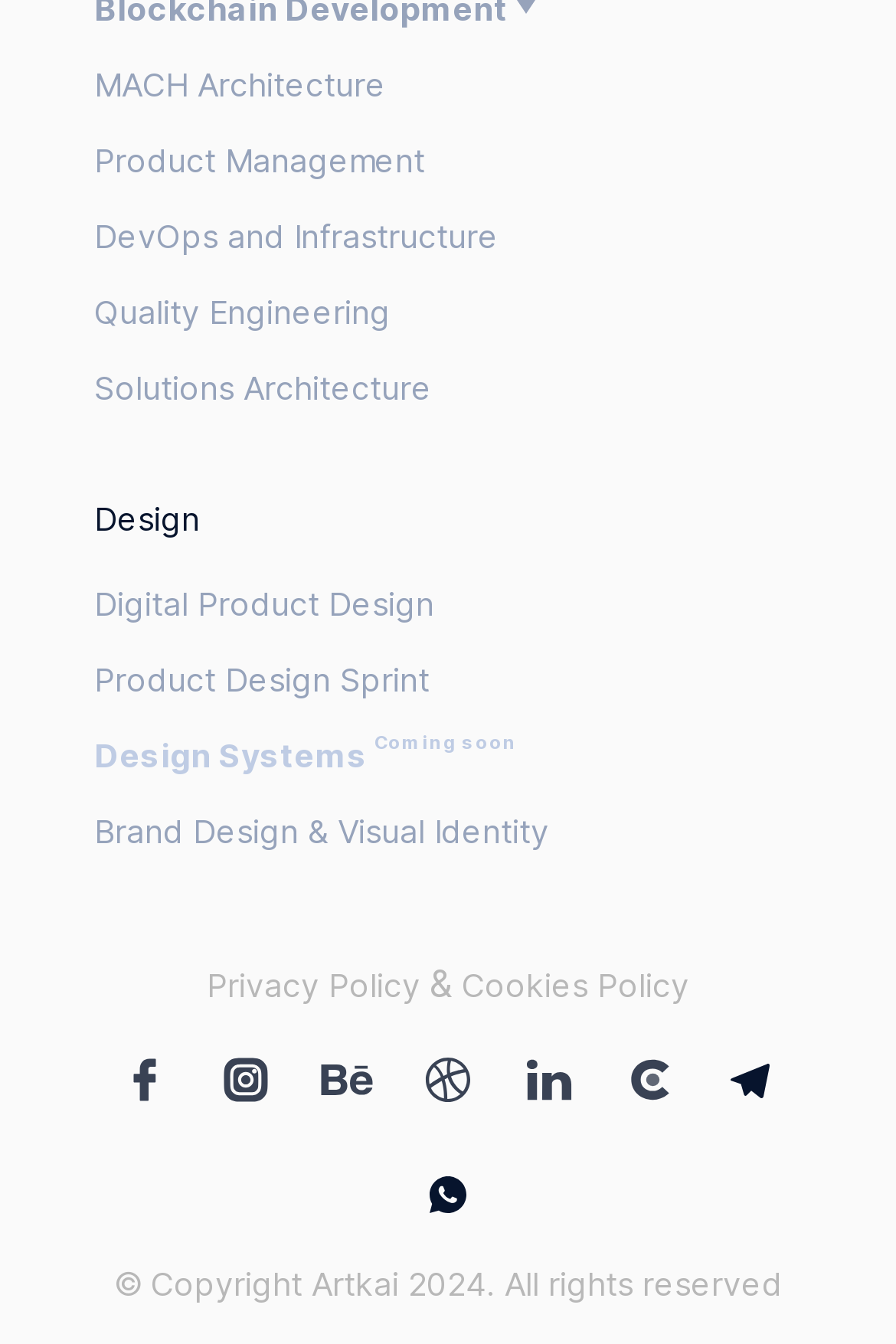Could you determine the bounding box coordinates of the clickable element to complete the instruction: "Visit Product Management"? Provide the coordinates as four float numbers between 0 and 1, i.e., [left, top, right, bottom].

[0.105, 0.1, 0.474, 0.136]